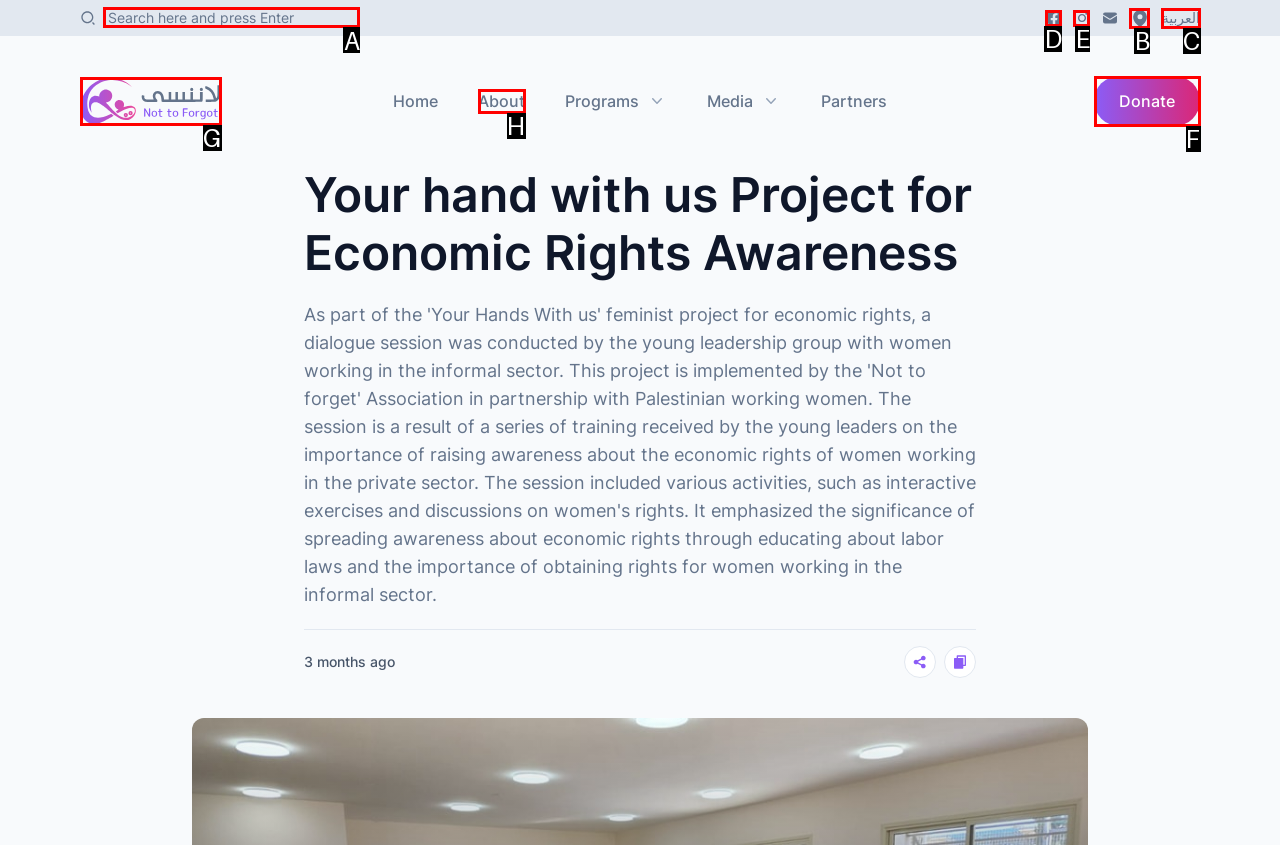For the task: like this post, specify the letter of the option that should be clicked. Answer with the letter only.

None